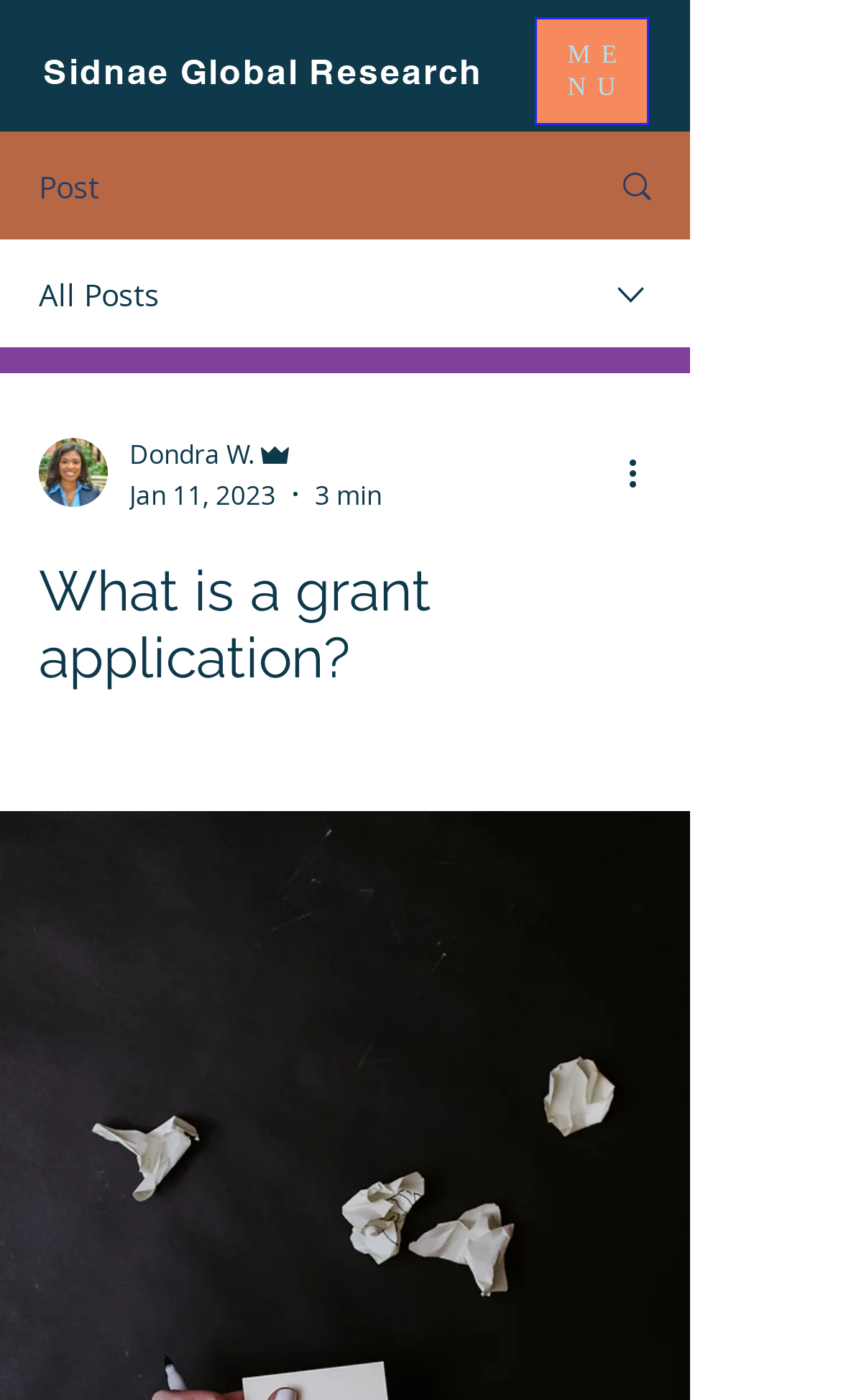What is the name of the writer of the post?
Please provide a comprehensive answer based on the information in the image.

The name of the writer can be found in the combobox dropdown, where it is written as 'Dondra W.' along with the writer's picture and other details.